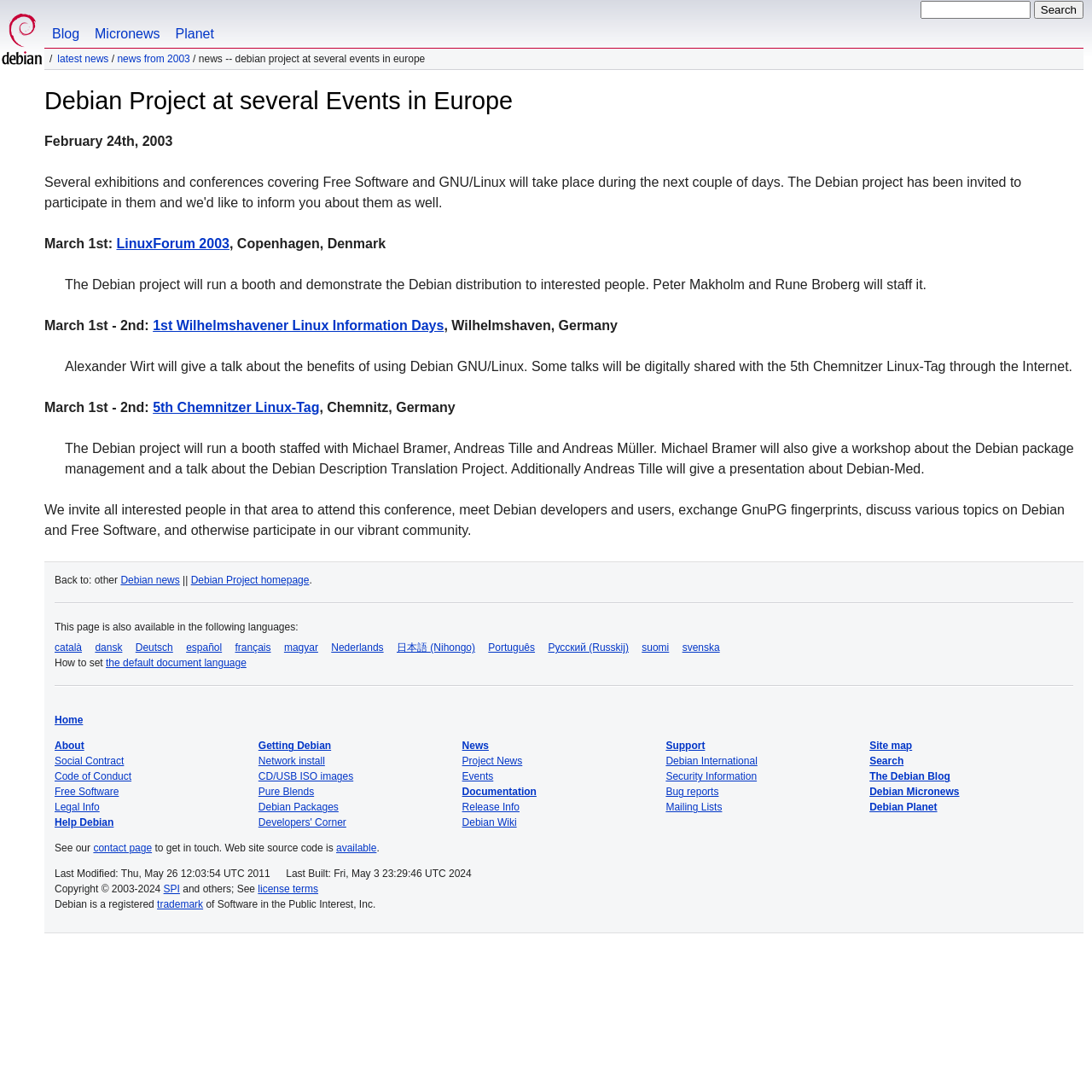Please identify the bounding box coordinates of the region to click in order to complete the given instruction: "Open RECIPES menu". The coordinates should be four float numbers between 0 and 1, i.e., [left, top, right, bottom].

None